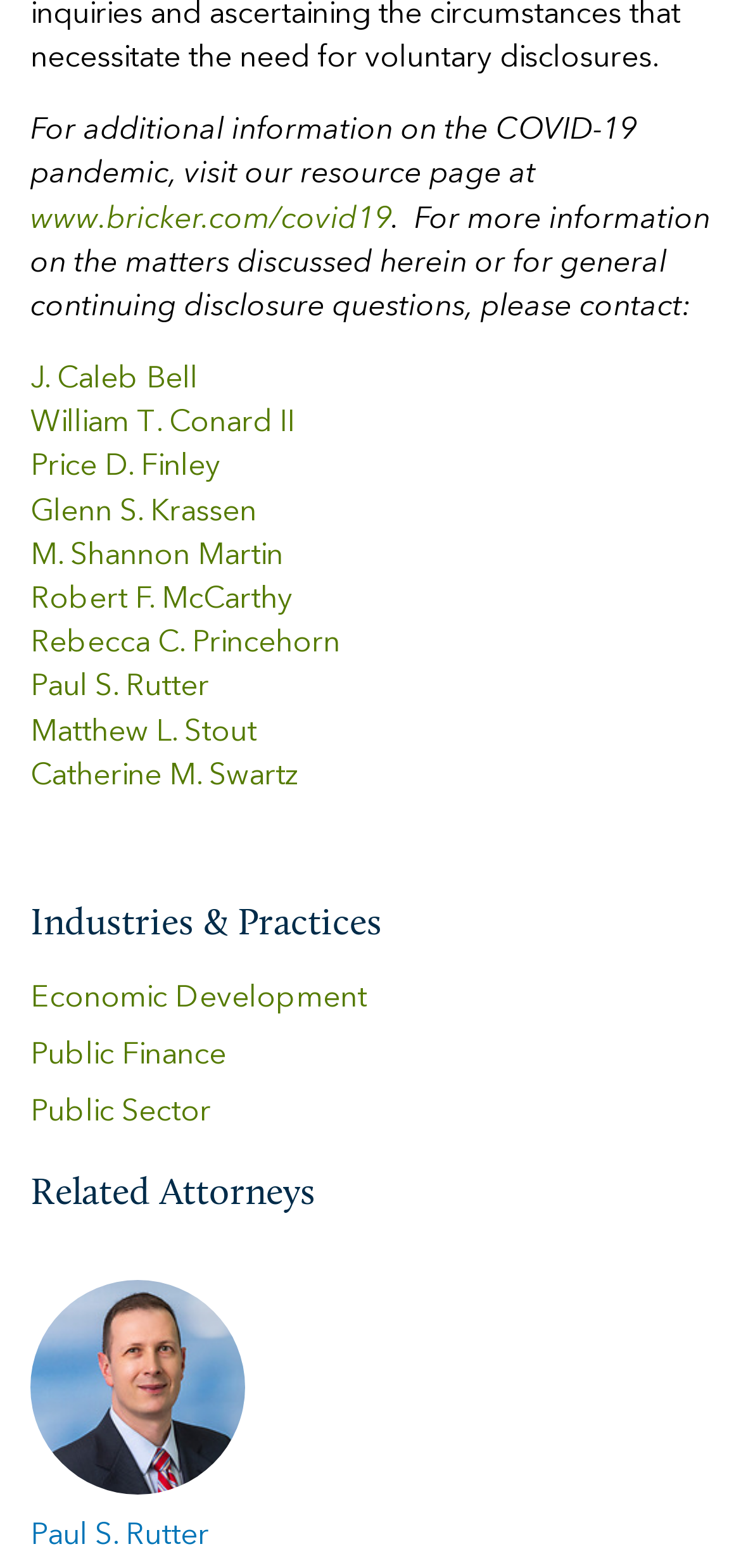How many headings are on the webpage?
Identify the answer in the screenshot and reply with a single word or phrase.

2